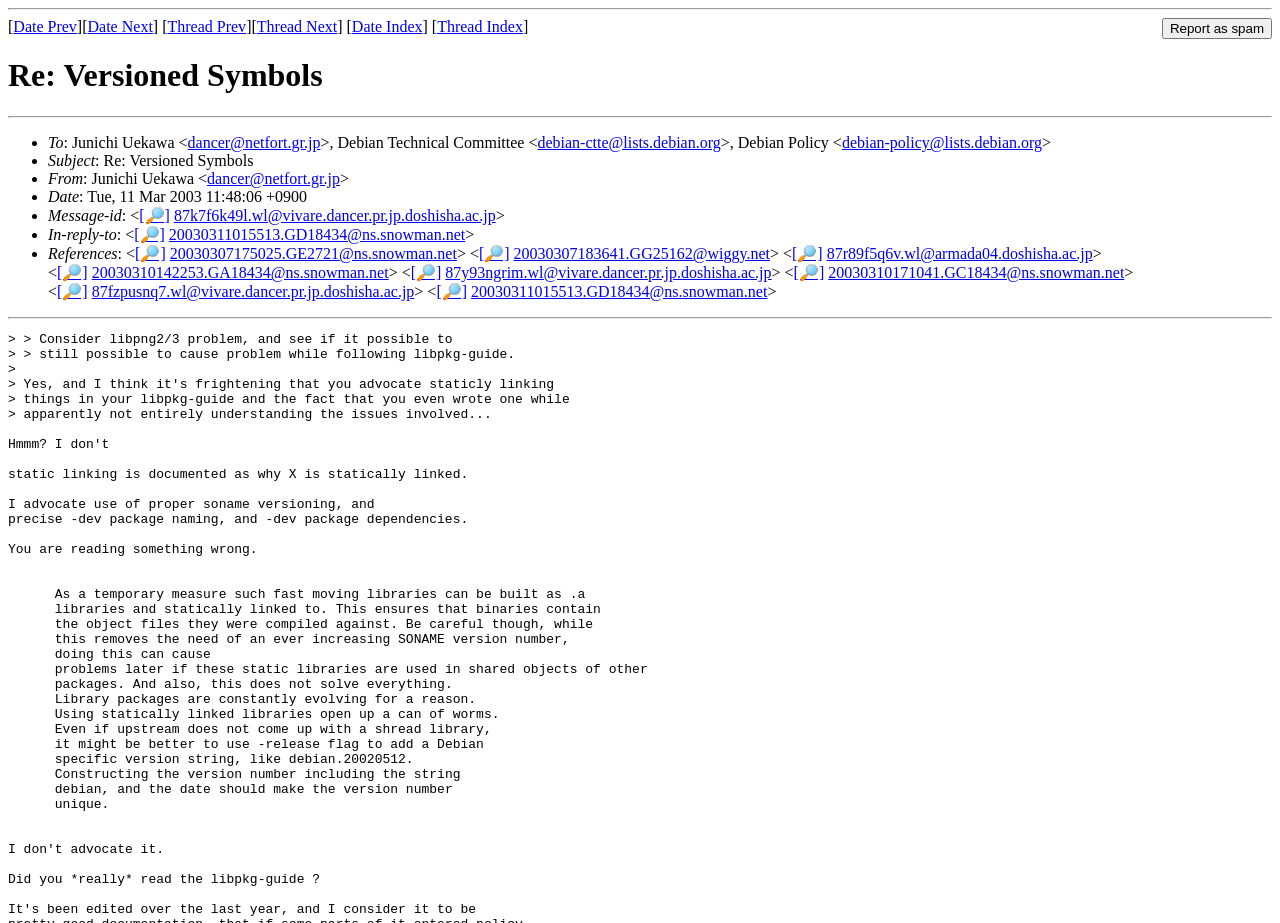Please provide the bounding box coordinate of the region that matches the element description: Thread Next. Coordinates should be in the format (top-left x, top-left y, bottom-right x, bottom-right y) and all values should be between 0 and 1.

[0.201, 0.02, 0.263, 0.038]